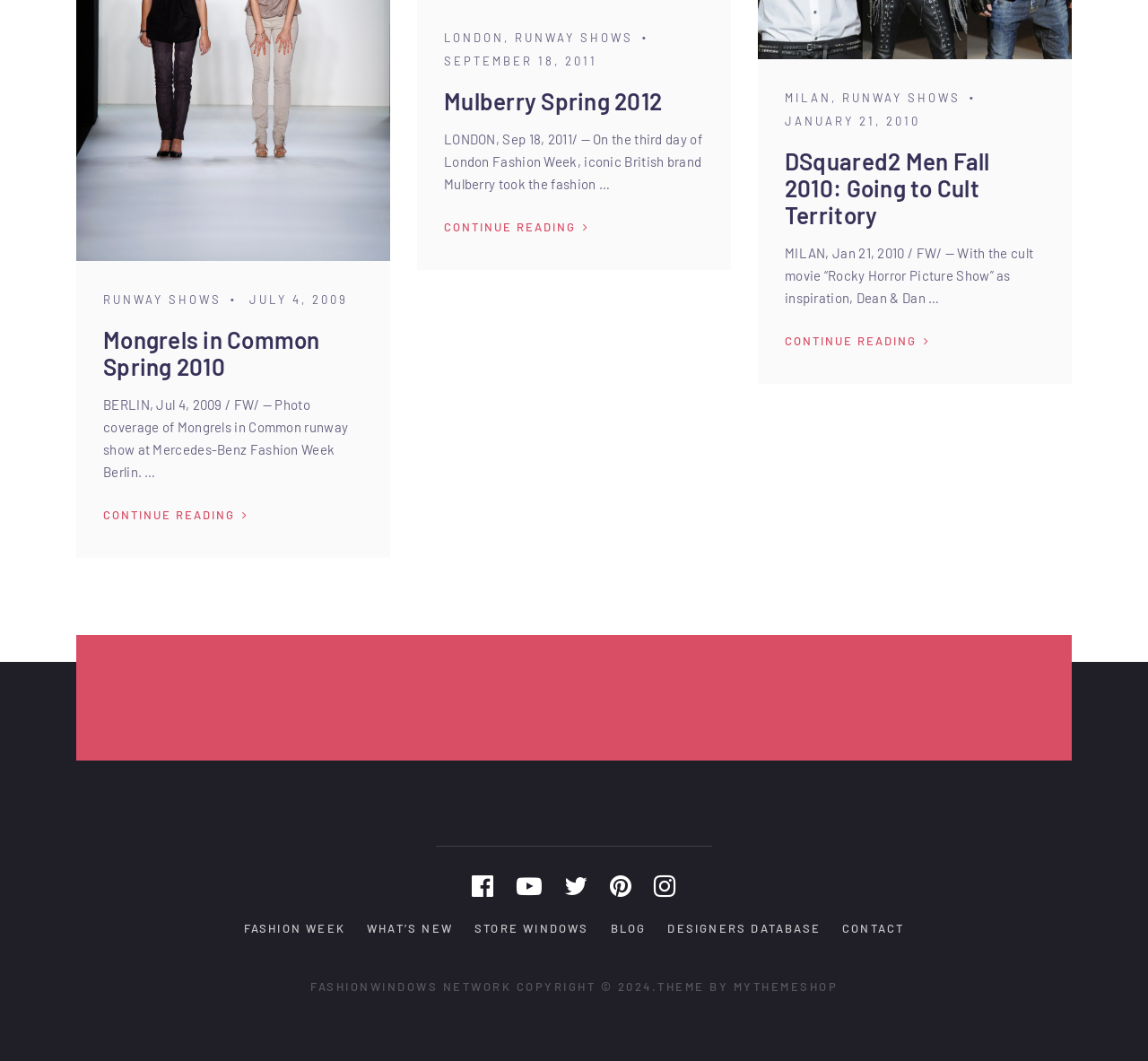Please find the bounding box coordinates of the element that needs to be clicked to perform the following instruction: "Visit the Designers Database". The bounding box coordinates should be four float numbers between 0 and 1, represented as [left, top, right, bottom].

[0.582, 0.868, 0.715, 0.882]